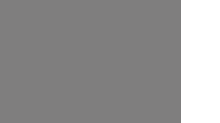What is the theme of the National Day greeting card?
Answer the question with as much detail as possible.

The caption indicates that the card is themed around a National Day celebration, with a note that emphasizes the absence of a flypast for the parade due to a change in venue to the new National Stadium.